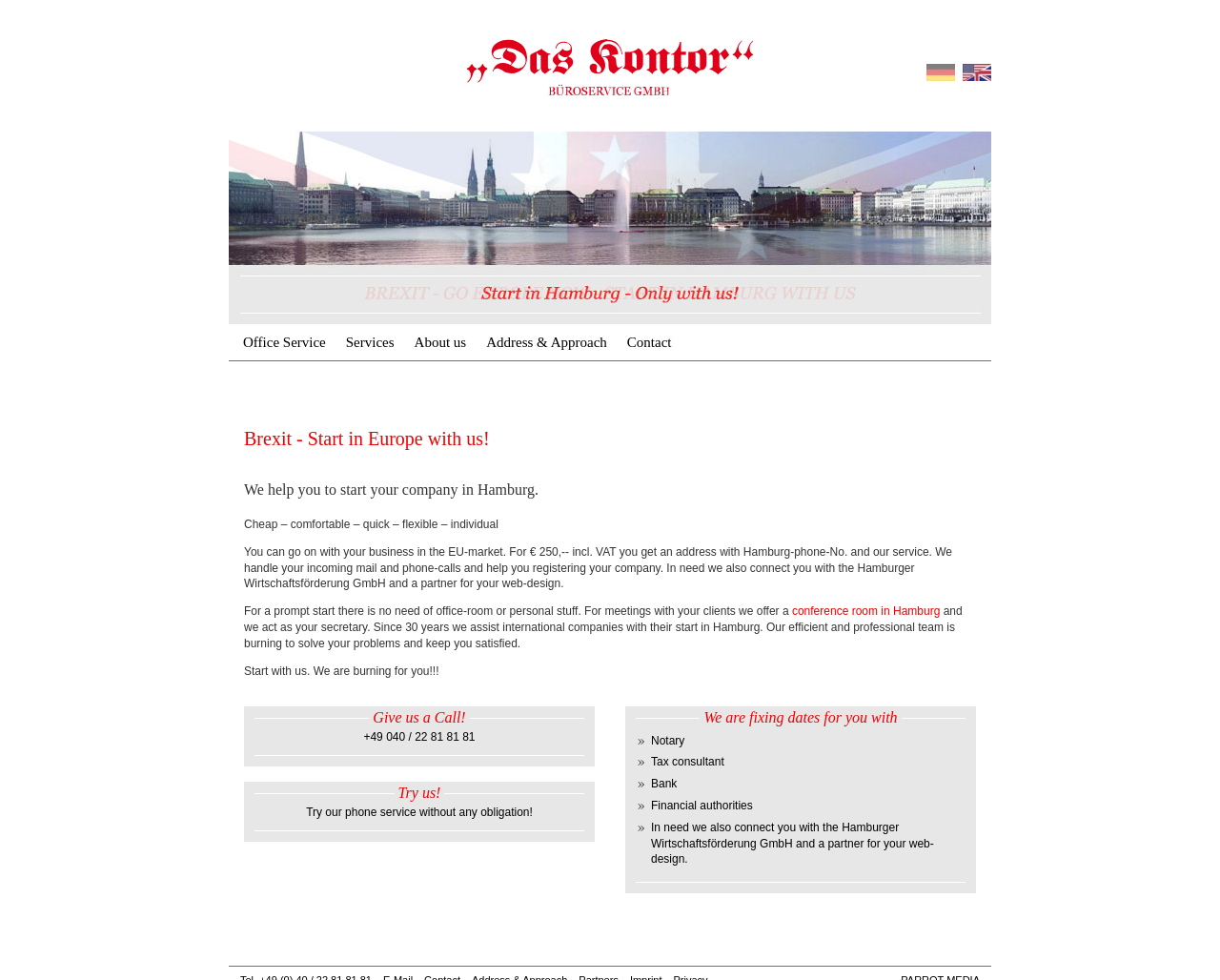Give a short answer to this question using one word or a phrase:
How long has the company been assisting international companies?

30 years